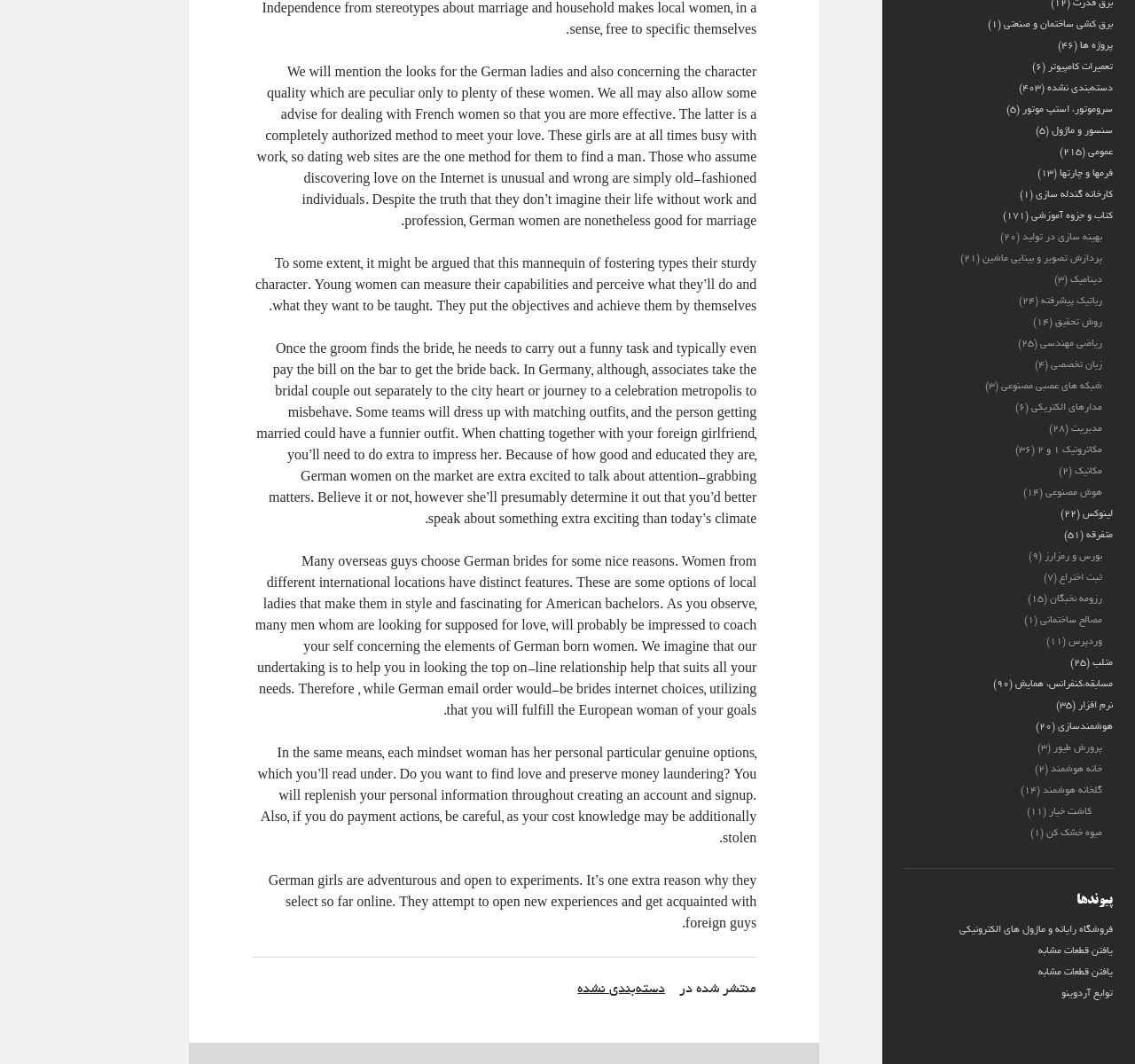Please answer the following question as detailed as possible based on the image: 
What is the name of the online store linked at the bottom of the page?

I looked at the last link element on the page and found that it is 'فروشگاه رایانه و ماژول های الکترونیکی', which is likely the name of an online store.